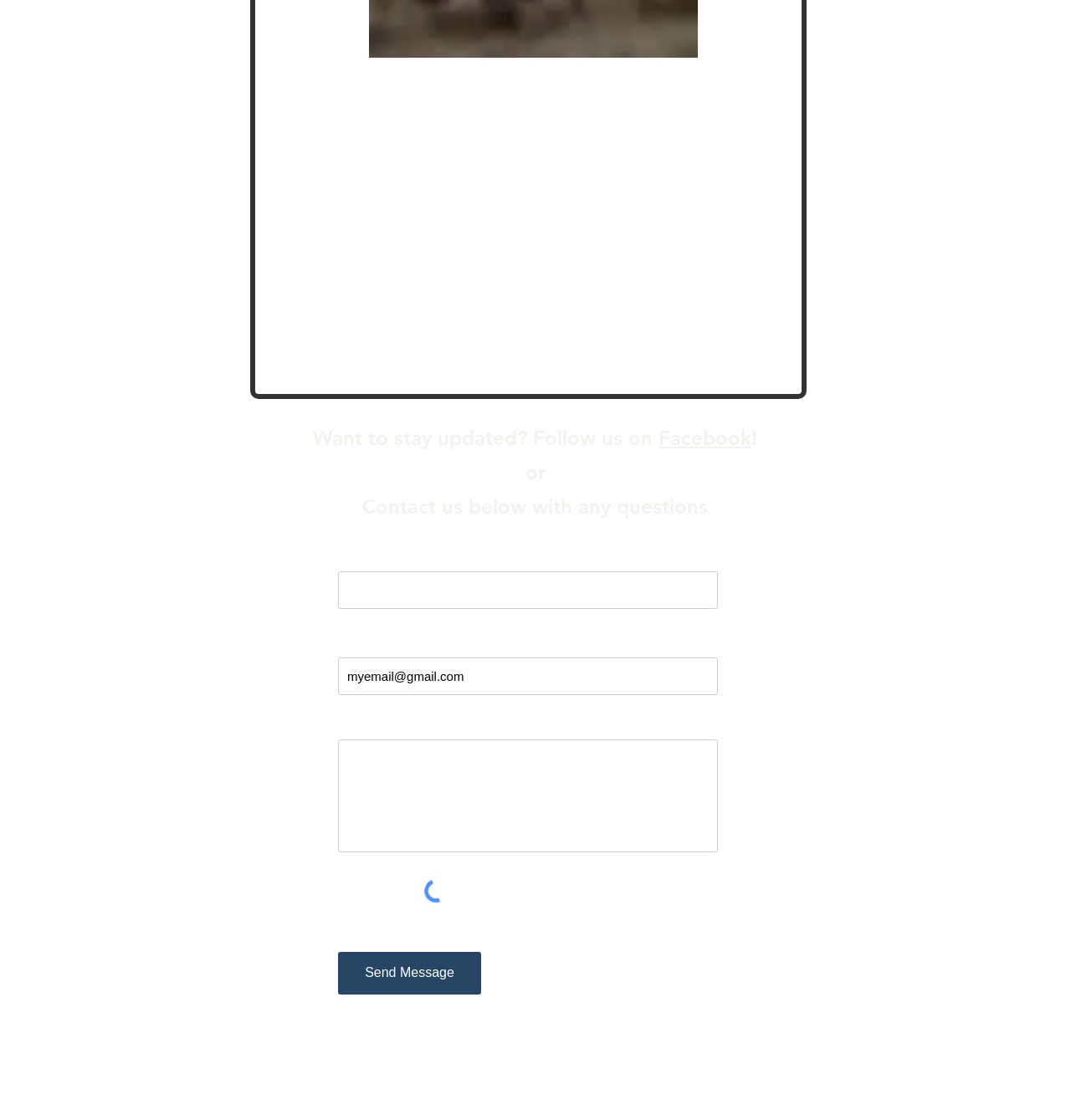From the webpage screenshot, predict the bounding box coordinates (top-left x, top-left y, bottom-right x, bottom-right y) for the UI element described here: How It Works

None